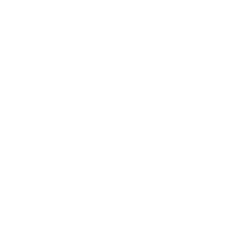Elaborate on all the elements present in the image.

The image showcases the "Honeywell SYNC 800 Amp 120/240 Volt Transfer Switch," a reliable power solution designed for high-capacity applications. This model is categorized under RTS Transfer Switches and is suitable for ensuring a seamless transfer of power during outages. The transfer switch is part of a range of related products offered by Honeywell, indicating a commitment to quality and performance in power management. The product is listed with a Manufacturer Part Number (MPN) of RTSK800A3, and its pricing is set at $6,511.95, highlighting it as a premium choice for those in need of robust power switch solutions.